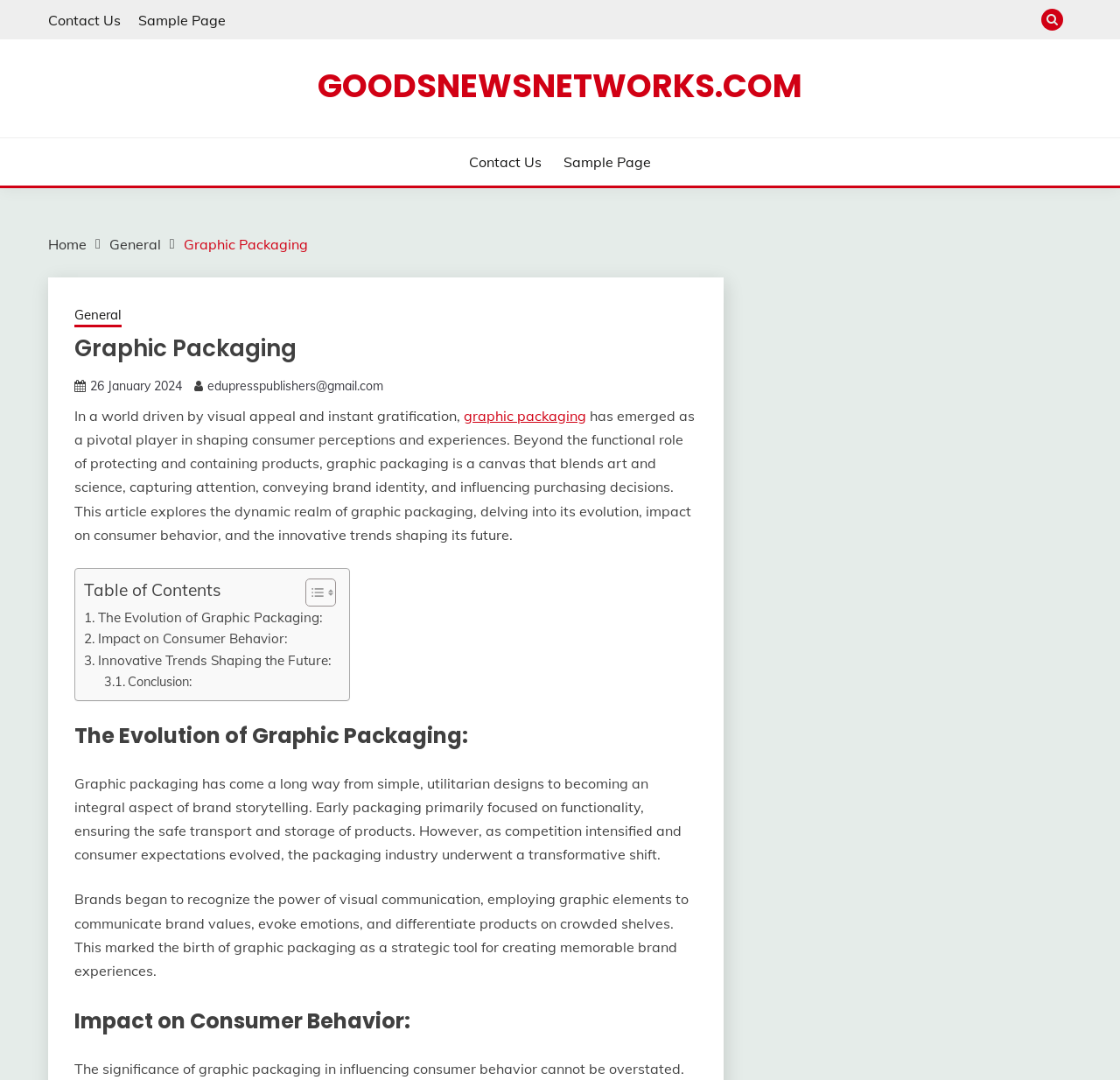What is the main topic of this webpage?
Using the image, answer in one word or phrase.

Graphic Packaging